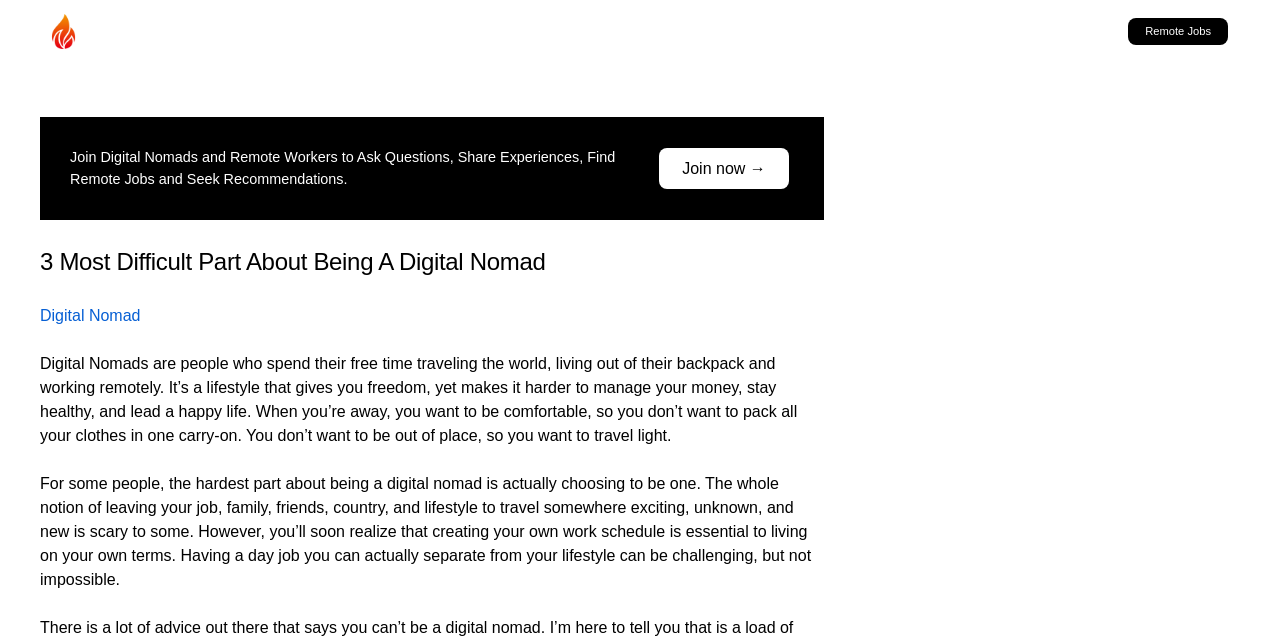What is the benefit of having a day job for digital nomads?
Could you answer the question with a detailed and thorough explanation?

According to the webpage, having a day job that can be separated from their lifestyle is beneficial for digital nomads, allowing them to have a better work-life balance and live on their own terms.